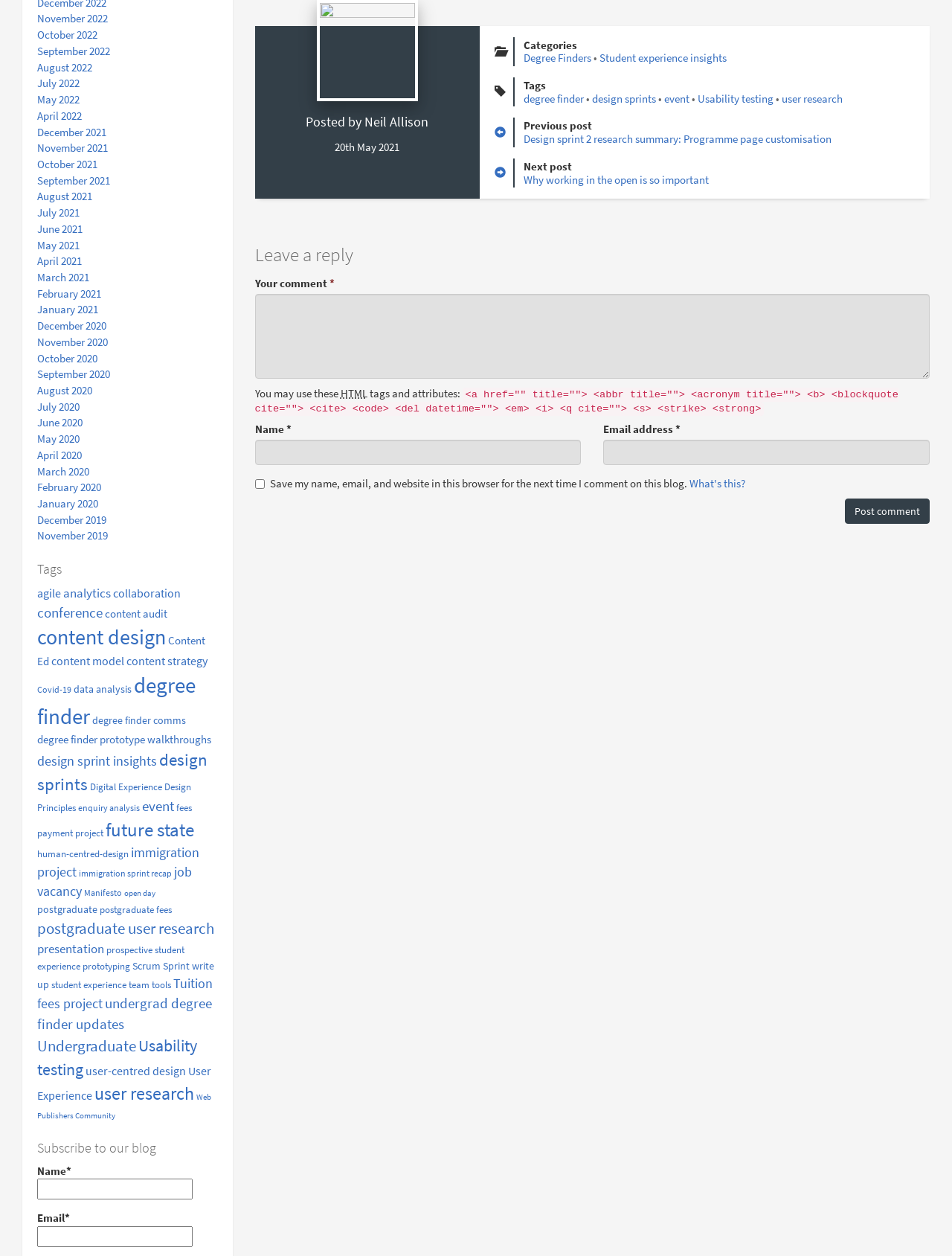Find the bounding box coordinates for the area you need to click to carry out the instruction: "Click on November 2022". The coordinates should be four float numbers between 0 and 1, indicated as [left, top, right, bottom].

[0.039, 0.009, 0.113, 0.02]